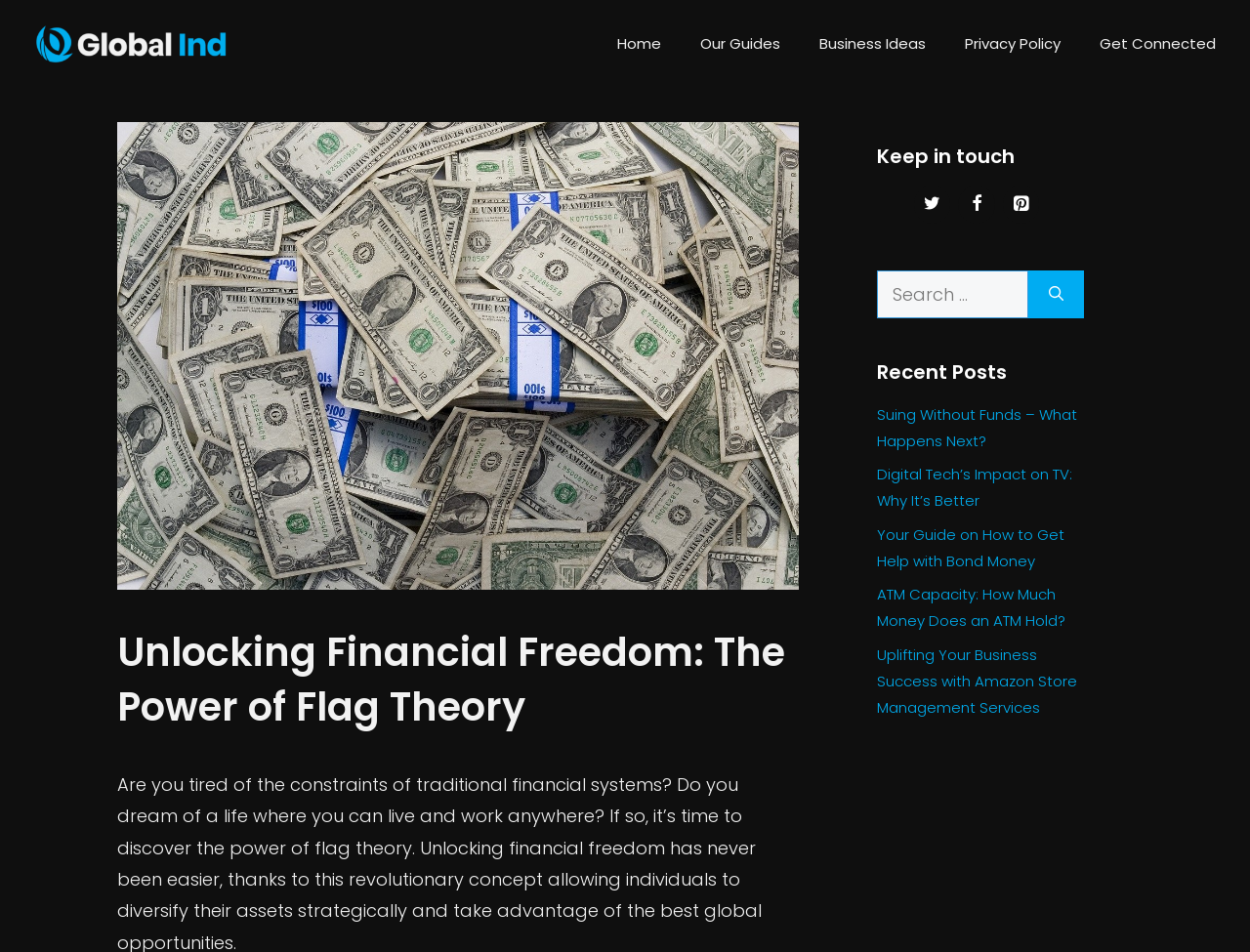Given the following UI element description: "aria-label="Facebook" title="Facebook"", find the bounding box coordinates in the webpage screenshot.

[0.767, 0.195, 0.796, 0.234]